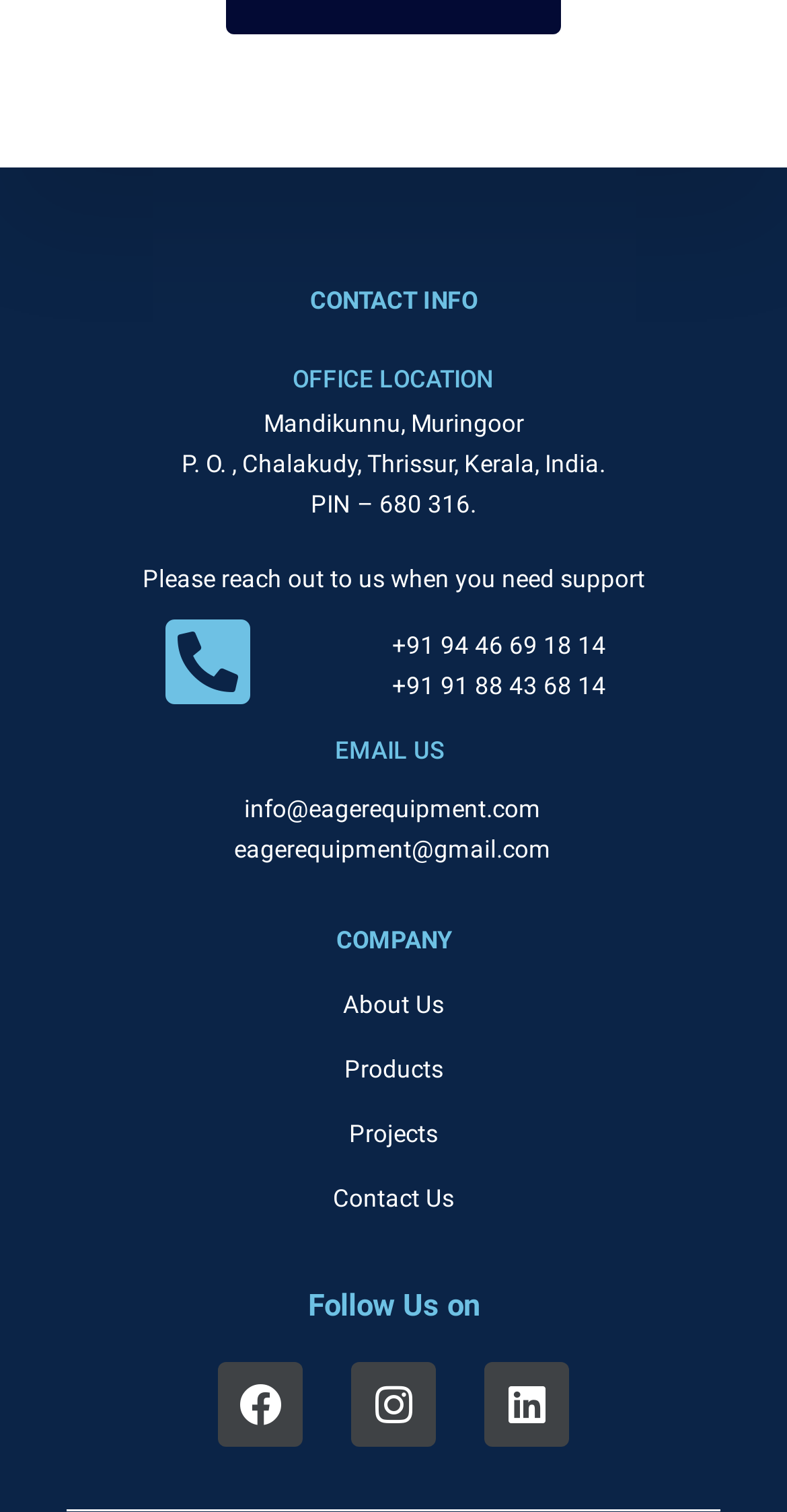Determine the bounding box coordinates of the UI element described below. Use the format (top-left x, top-left y, bottom-right x, bottom-right y) with floating point numbers between 0 and 1: About Us

[0.436, 0.656, 0.564, 0.674]